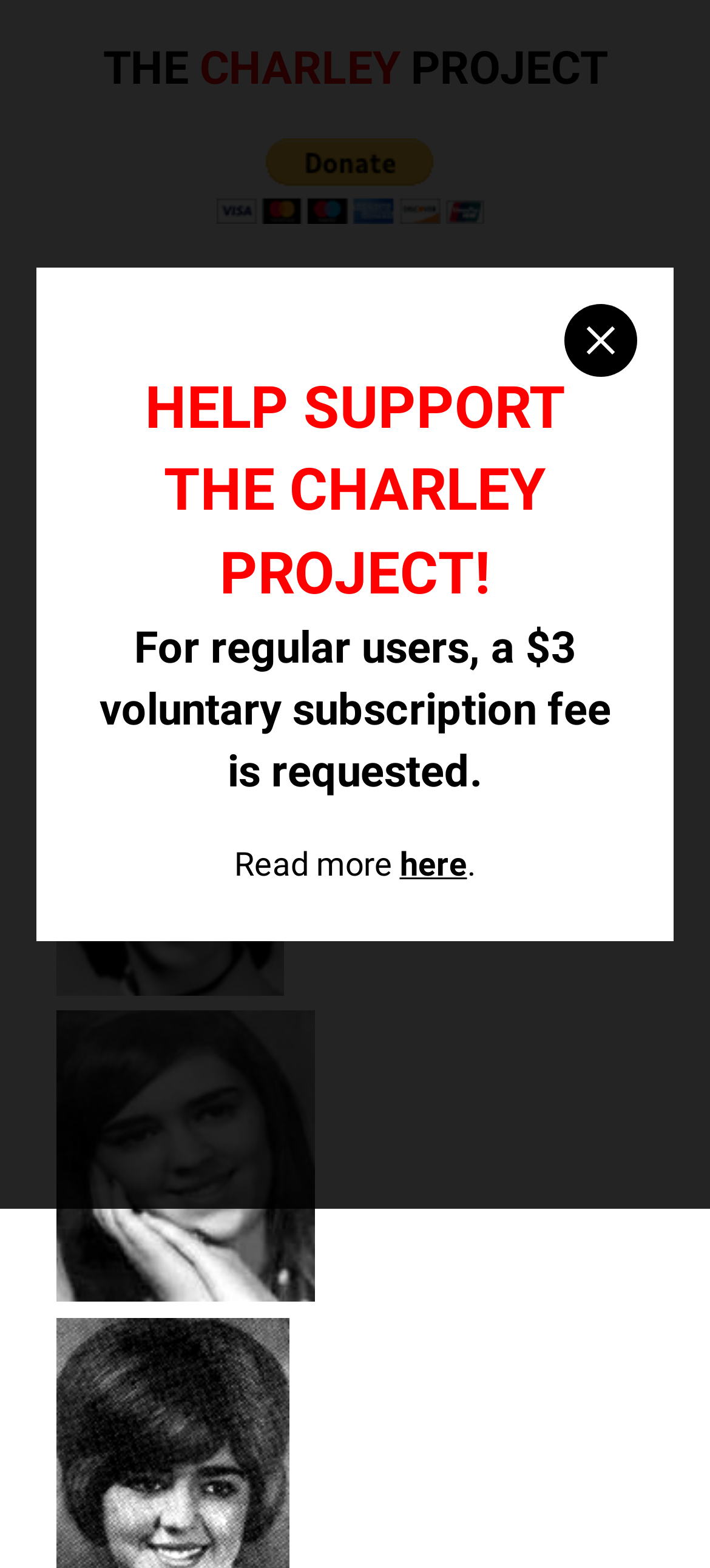Provide a brief response to the question using a single word or phrase: 
What is the purpose of the 'MENU' button?

To show more information